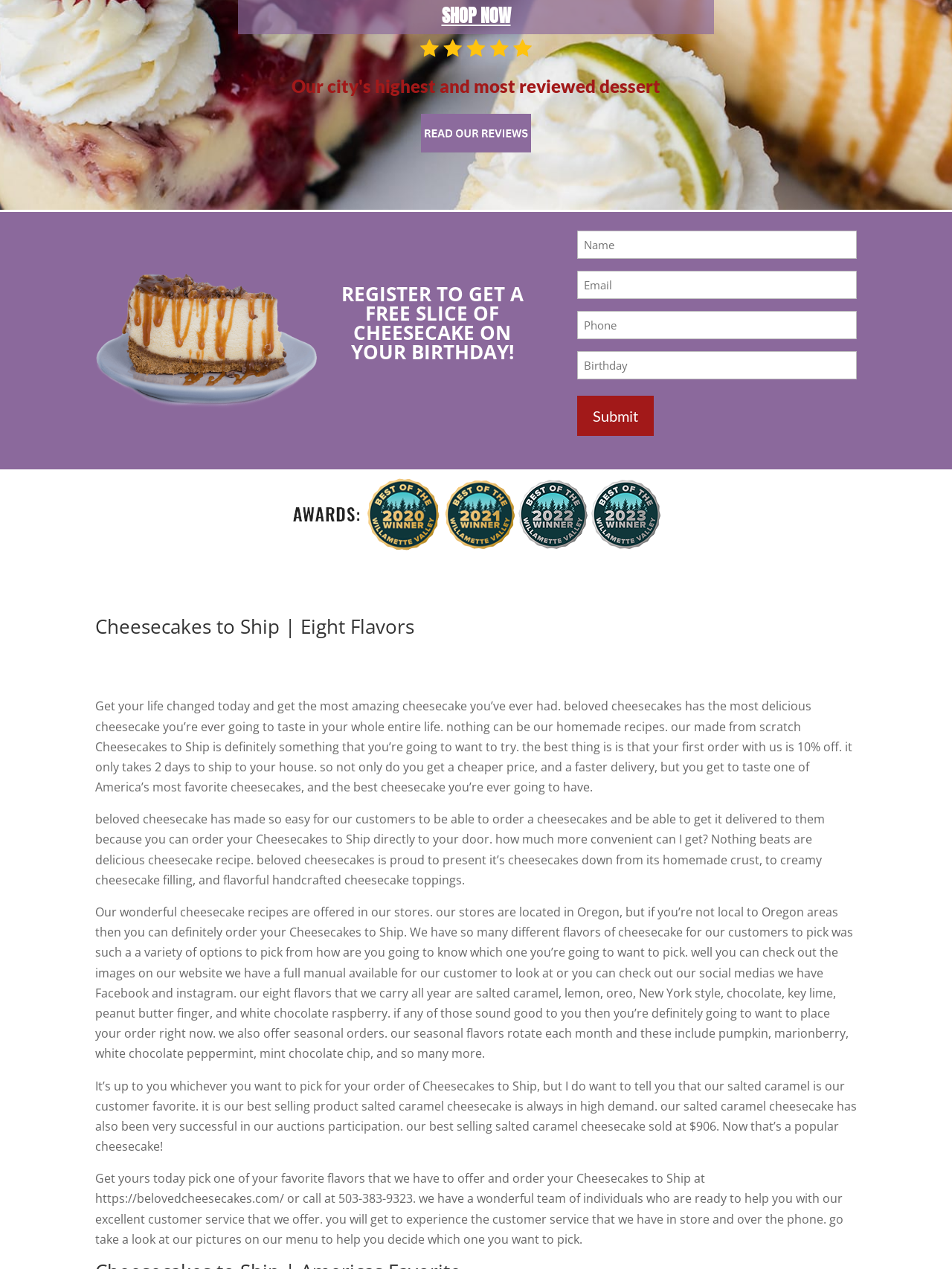Provide the bounding box for the UI element matching this description: "value="Submit"".

[0.606, 0.317, 0.687, 0.348]